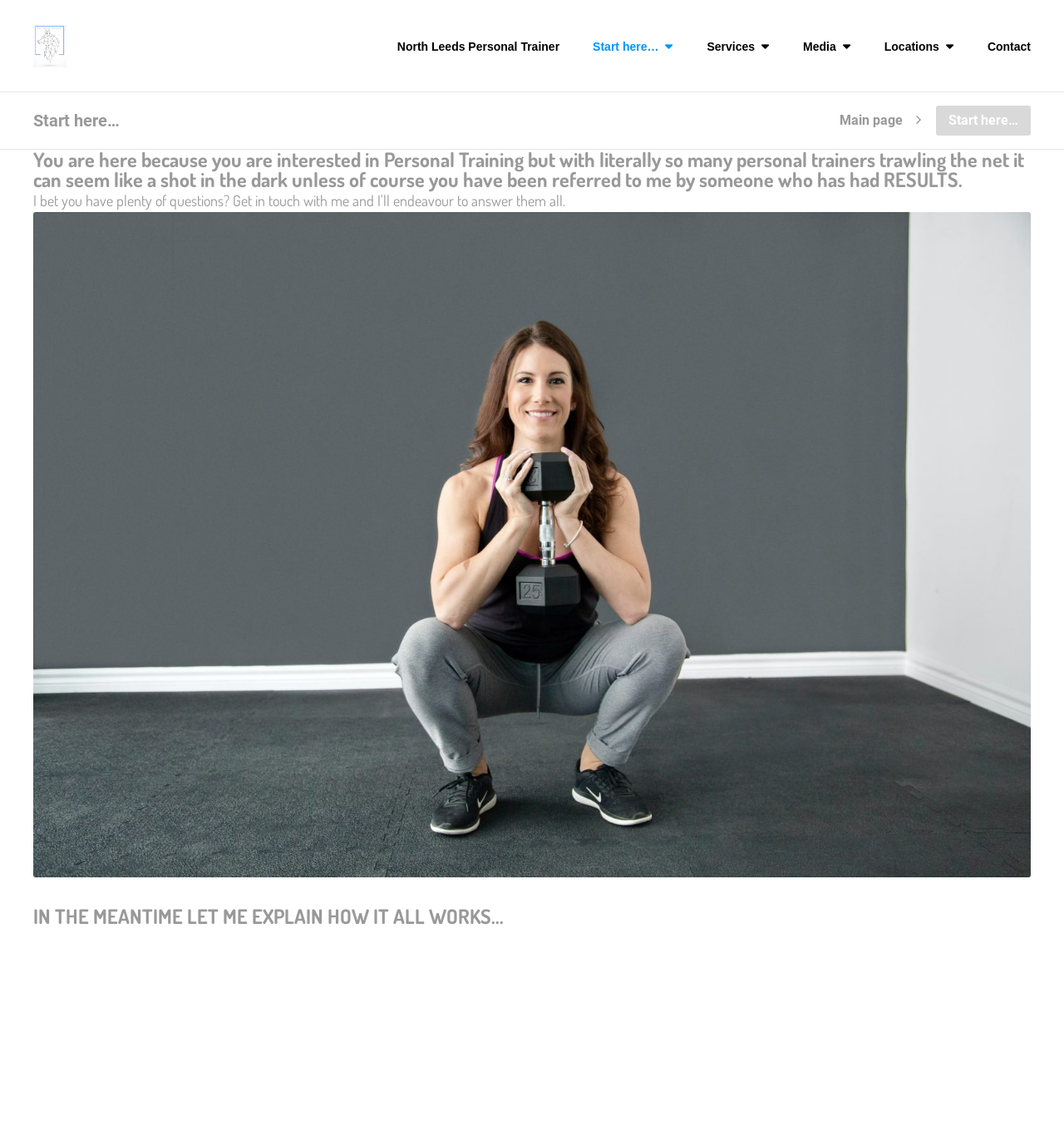Bounding box coordinates should be in the format (top-left x, top-left y, bottom-right x, bottom-right y) and all values should be floating point numbers between 0 and 1. Determine the bounding box coordinate for the UI element described as: parent_node: North Leeds Personal Trainer

[0.031, 0.022, 0.063, 0.06]